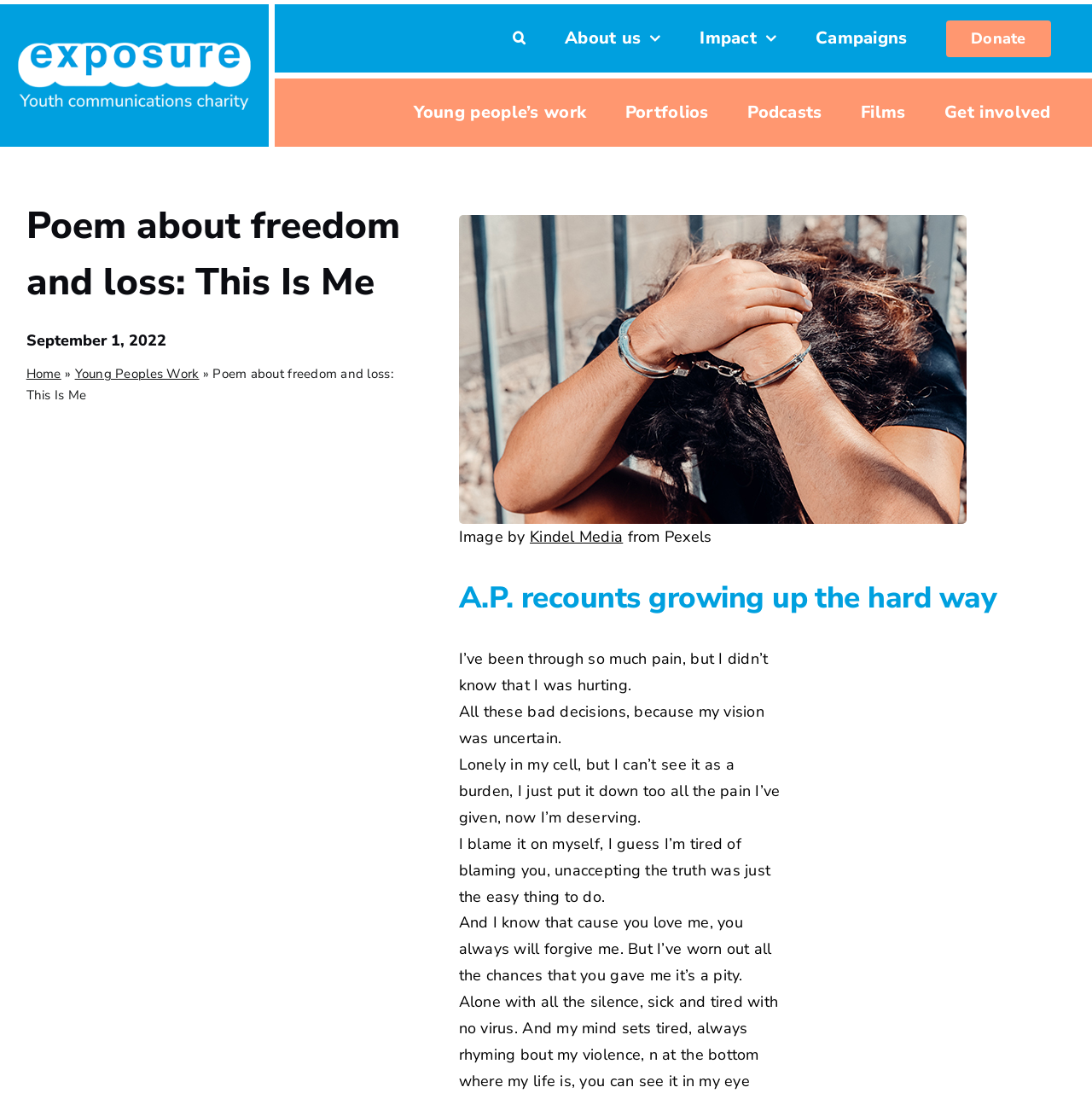Indicate the bounding box coordinates of the element that must be clicked to execute the instruction: "Read the poem 'This Is Me'". The coordinates should be given as four float numbers between 0 and 1, i.e., [left, top, right, bottom].

[0.42, 0.531, 0.976, 0.564]